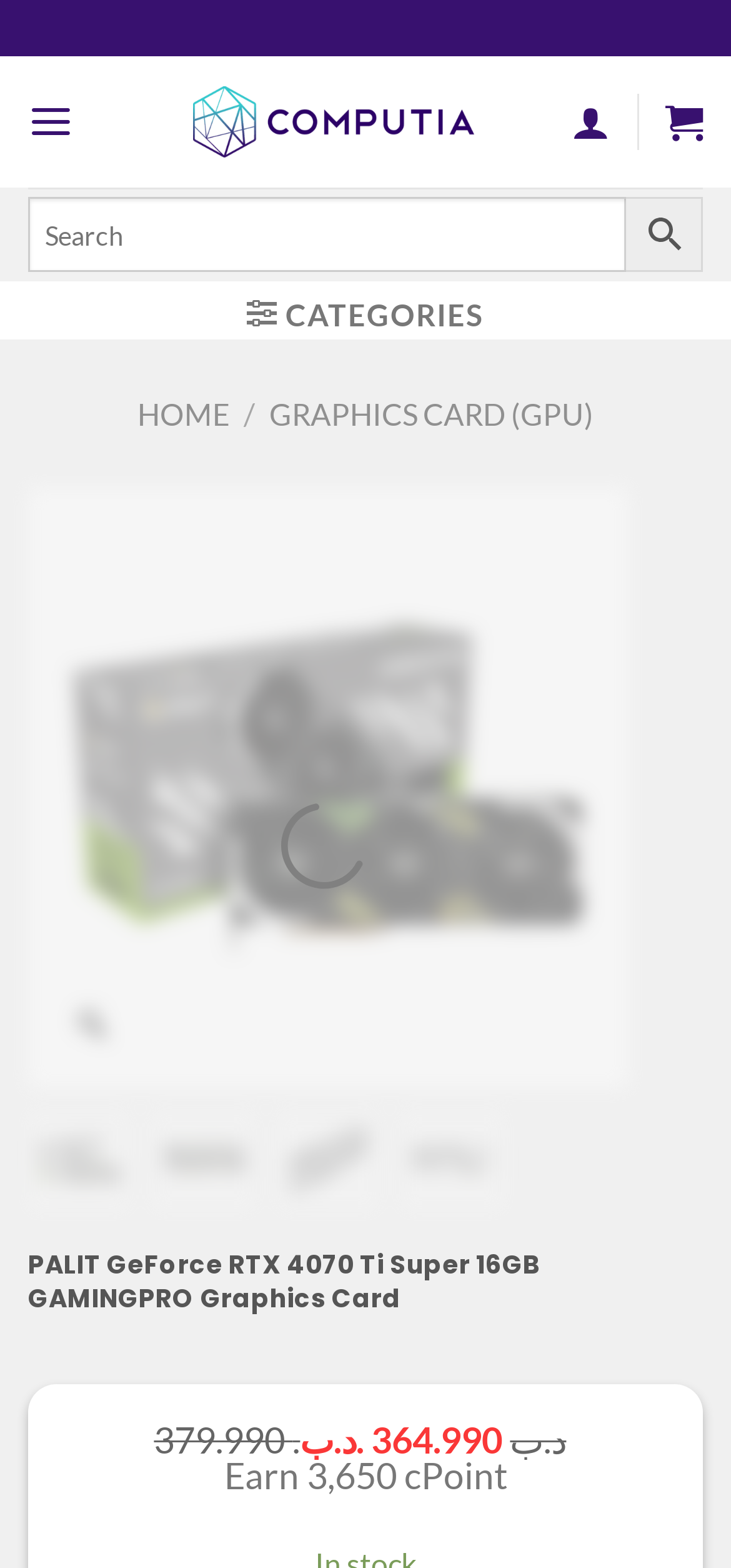Are there any social media links on the webpage?
Refer to the screenshot and respond with a concise word or phrase.

Yes